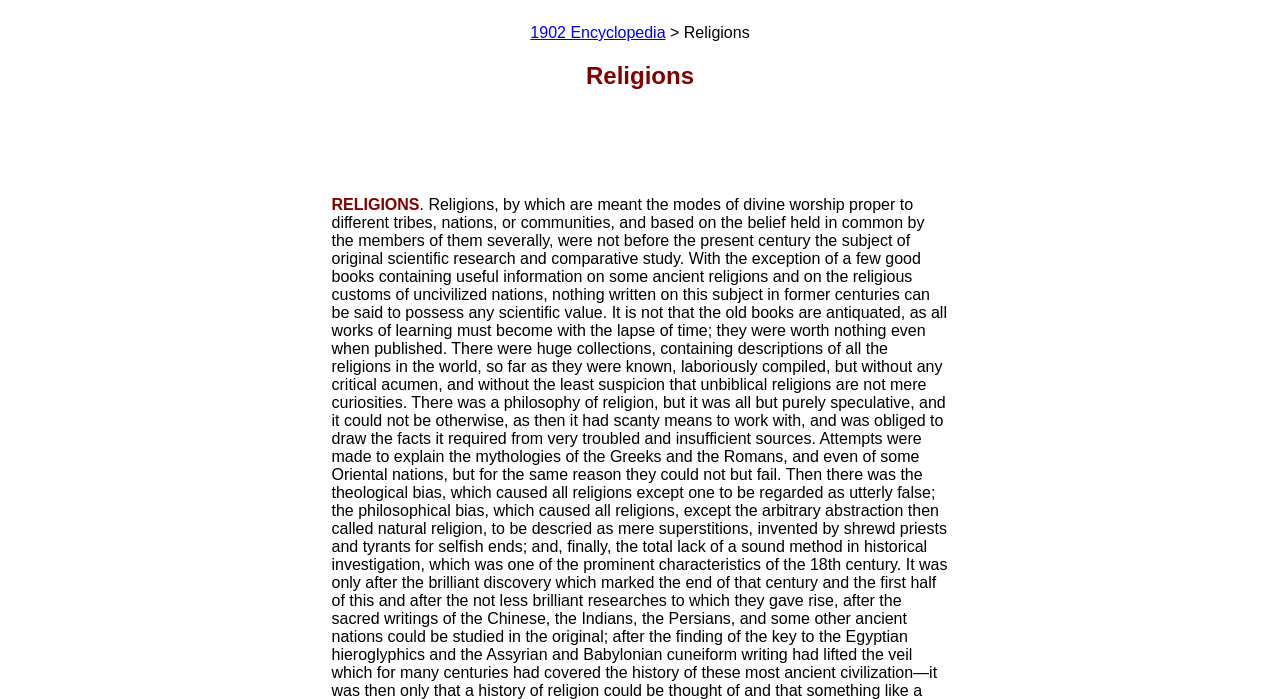Locate the bounding box coordinates for the element described below: "1902 Encyclopedia". The coordinates must be four float values between 0 and 1, formatted as [left, top, right, bottom].

[0.414, 0.034, 0.52, 0.059]